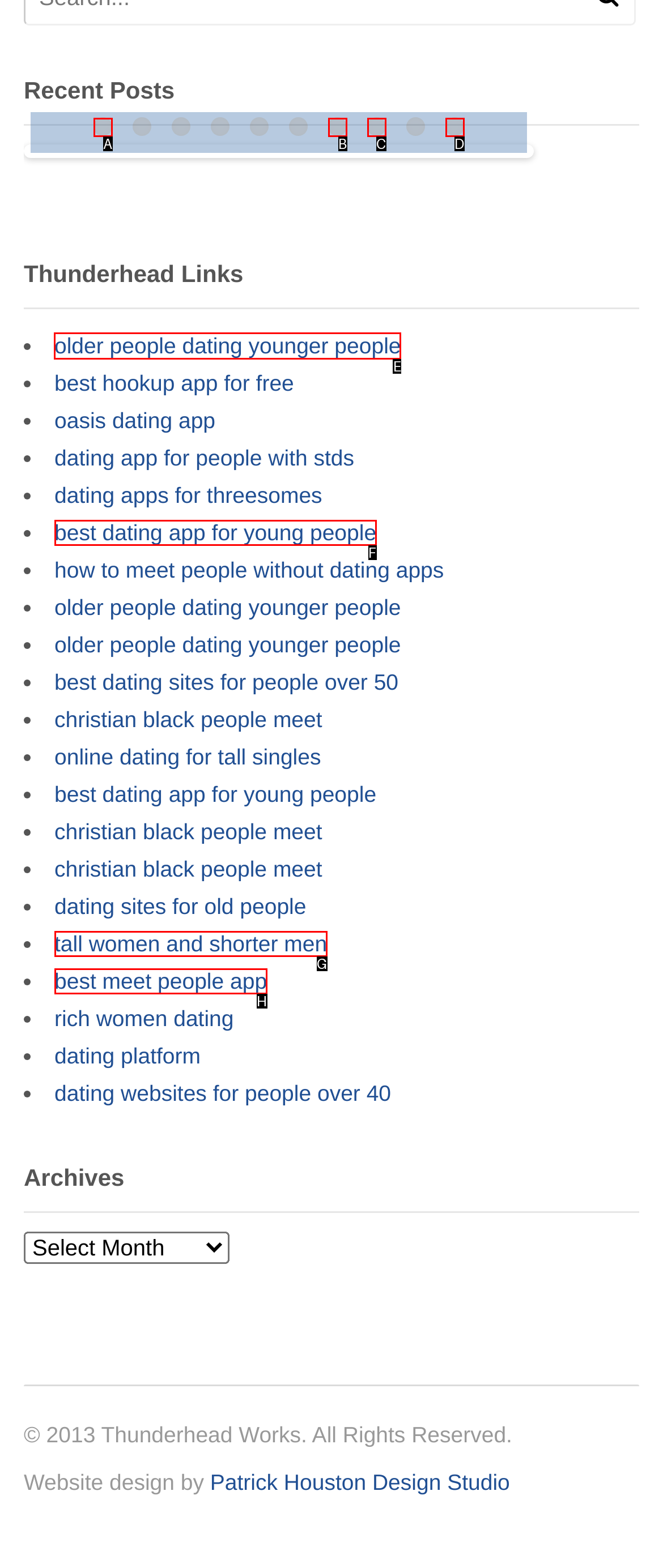Choose the HTML element you need to click to achieve the following task: Click on 'older people dating younger people'
Respond with the letter of the selected option from the given choices directly.

E